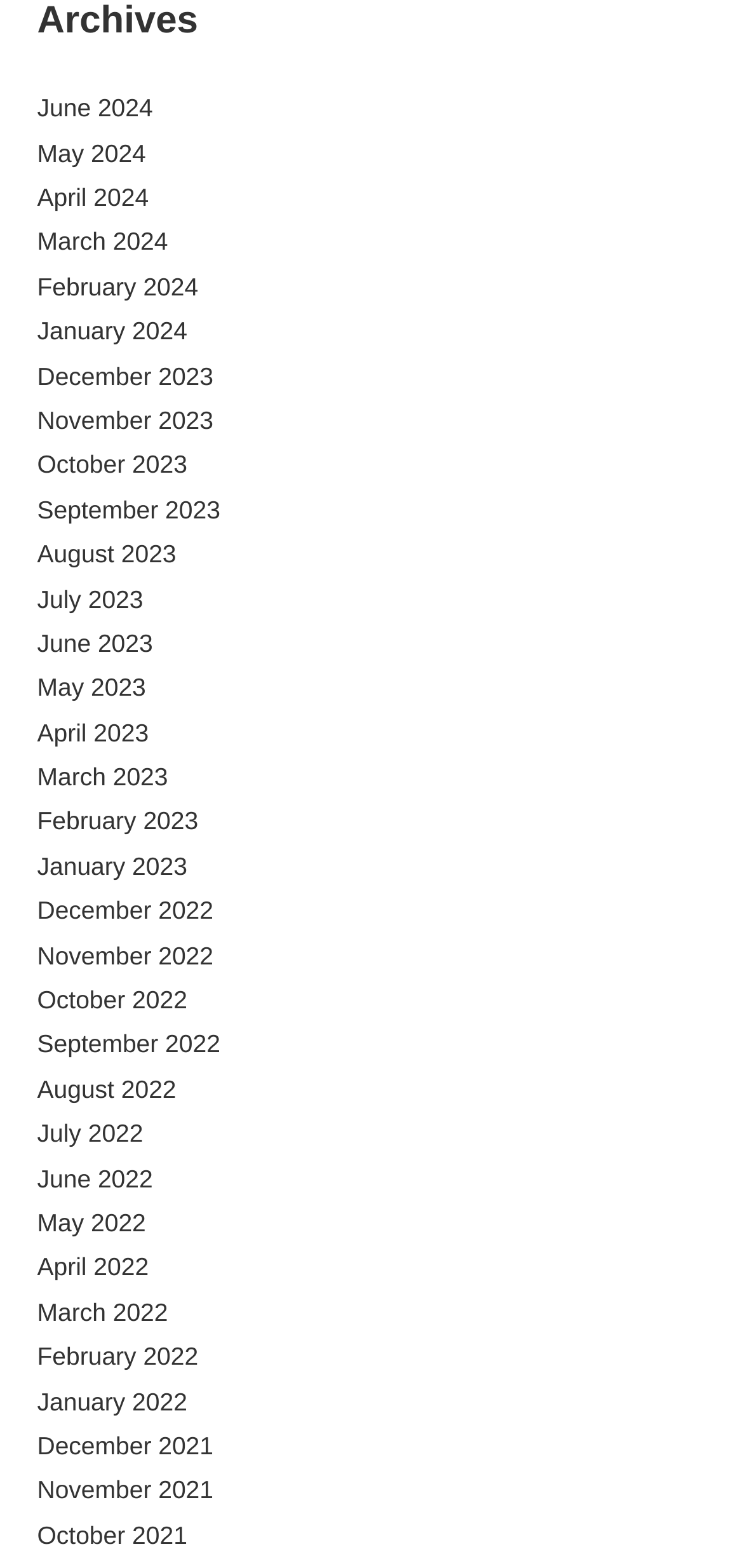Determine the bounding box coordinates for the clickable element to execute this instruction: "Browse Business category". Provide the coordinates as four float numbers between 0 and 1, i.e., [left, top, right, bottom].

[0.05, 0.924, 0.185, 0.942]